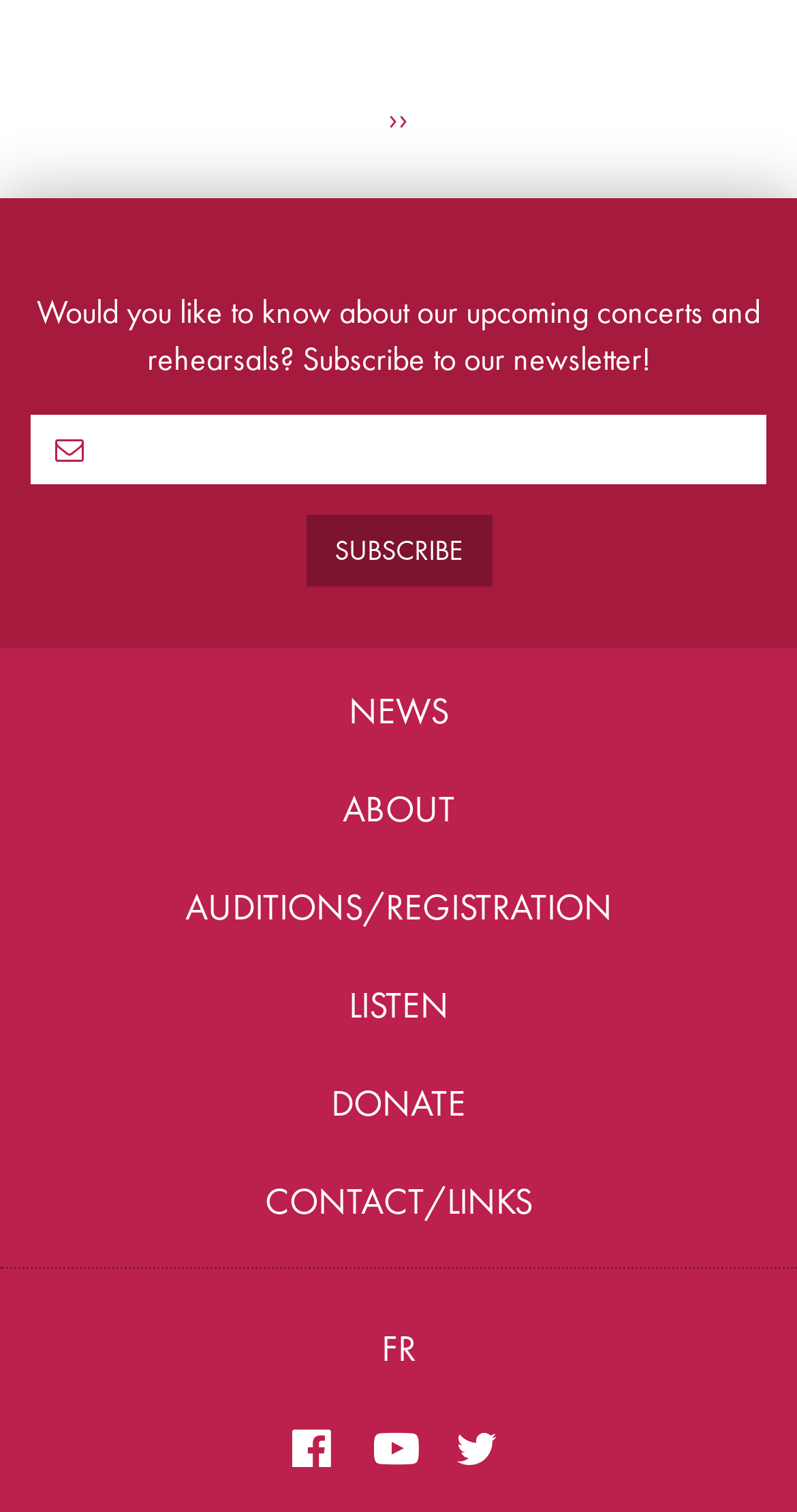Examine the image and give a thorough answer to the following question:
What language option is available?

There is a link 'FR' at the bottom of the page, which suggests that the website is available in French language.